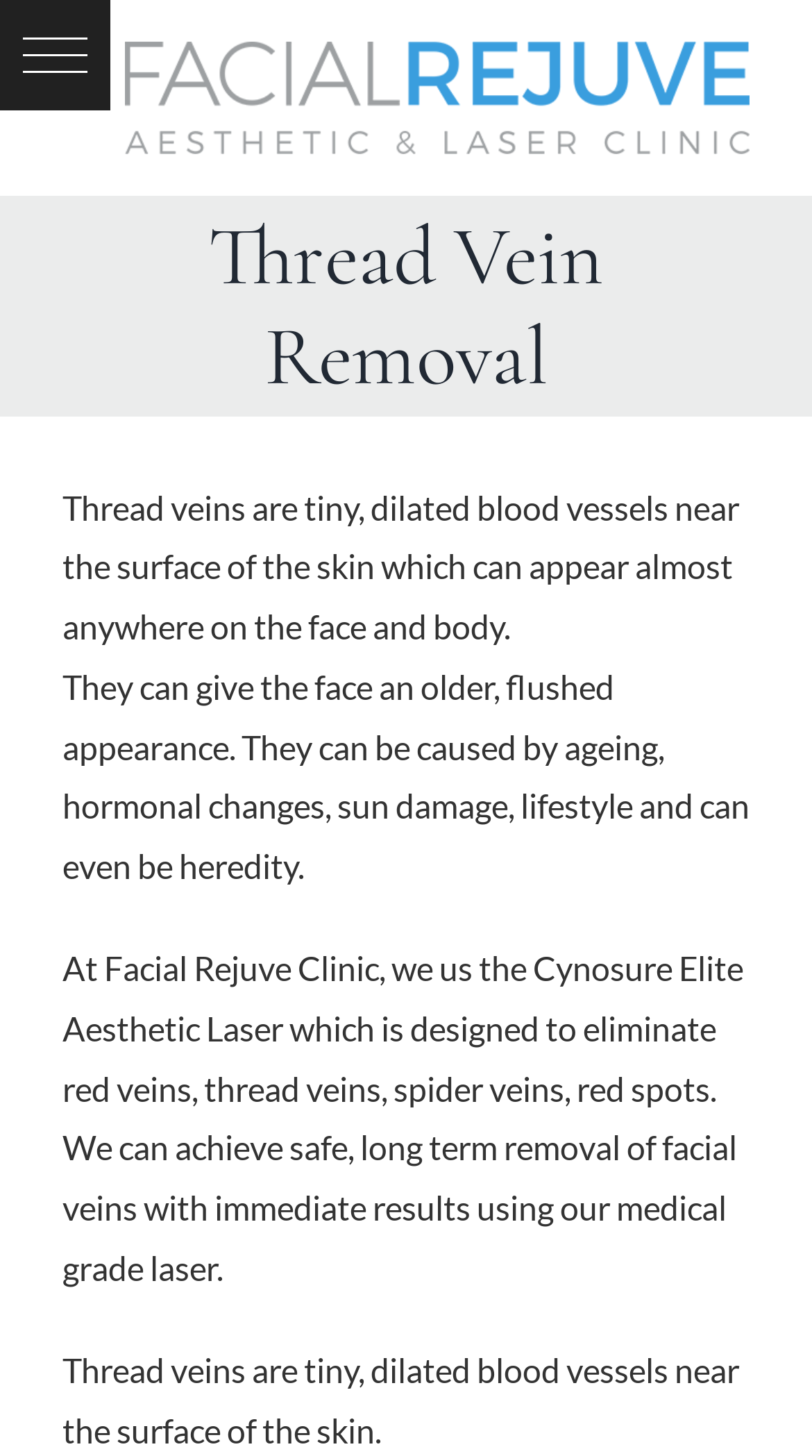Where can thread veins appear?
Please provide a full and detailed response to the question.

I found the answer by reading the text that describes thread veins. The text states that thread veins can appear almost anywhere on the face and body.